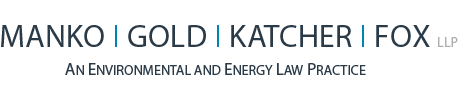Please analyze the image and provide a thorough answer to the question:
What is the tone of the overall aesthetic?

The image features a sleek and modern font, and the overall design is described as polished, which suggests a professional and sophisticated tone that is suitable for a law firm that positions itself as a leader in its field.